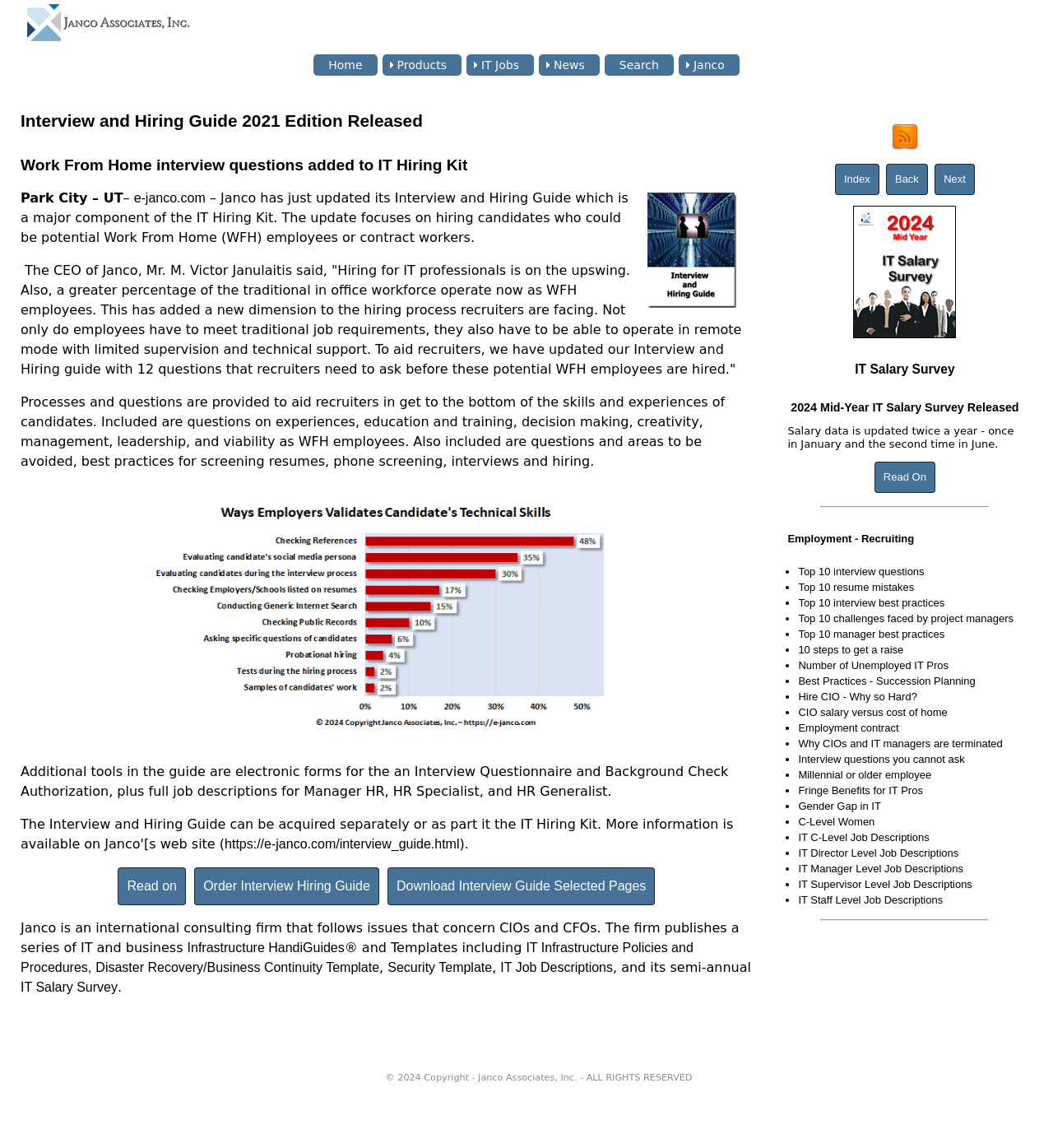Please find the bounding box coordinates for the clickable element needed to perform this instruction: "Visit the 'IT Salary Survey' page".

[0.81, 0.283, 0.908, 0.294]